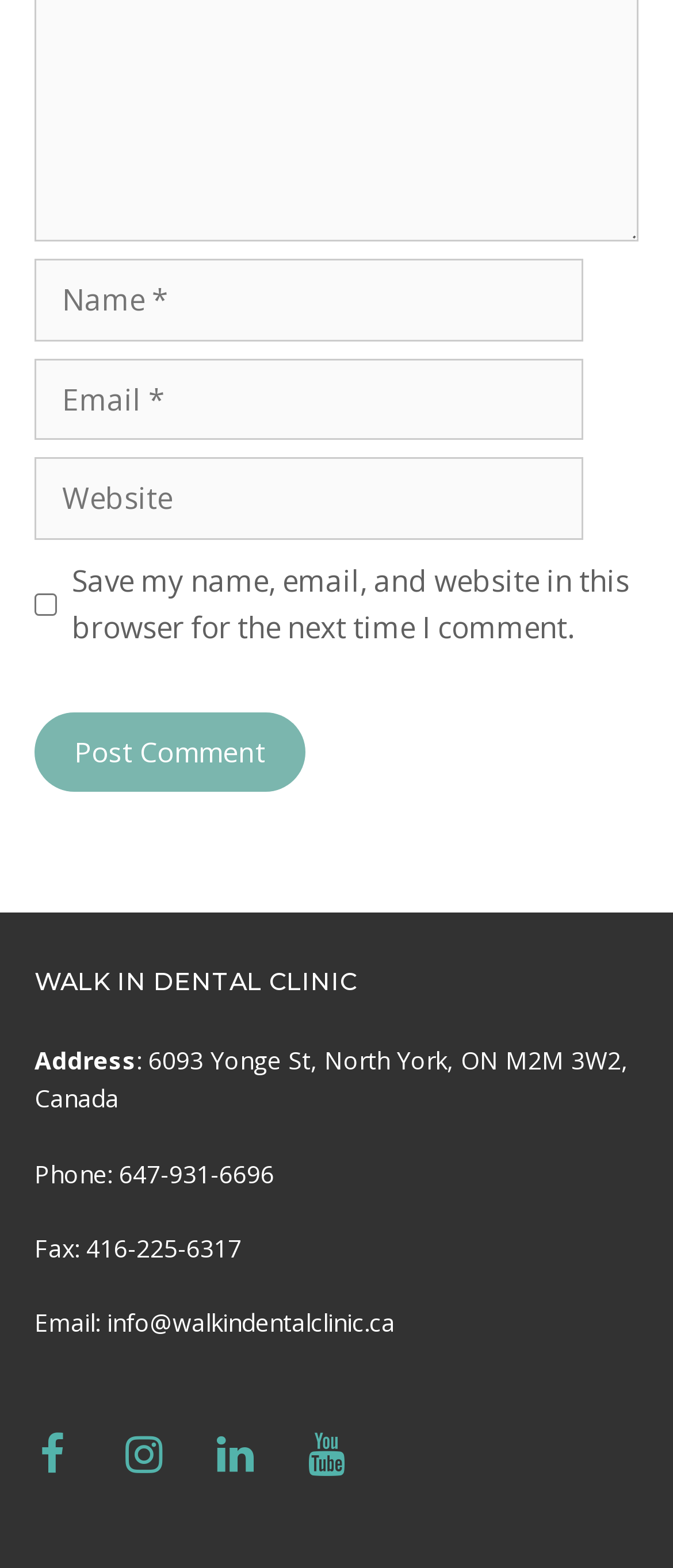Give a one-word or short phrase answer to the question: 
How many social media links are there?

4